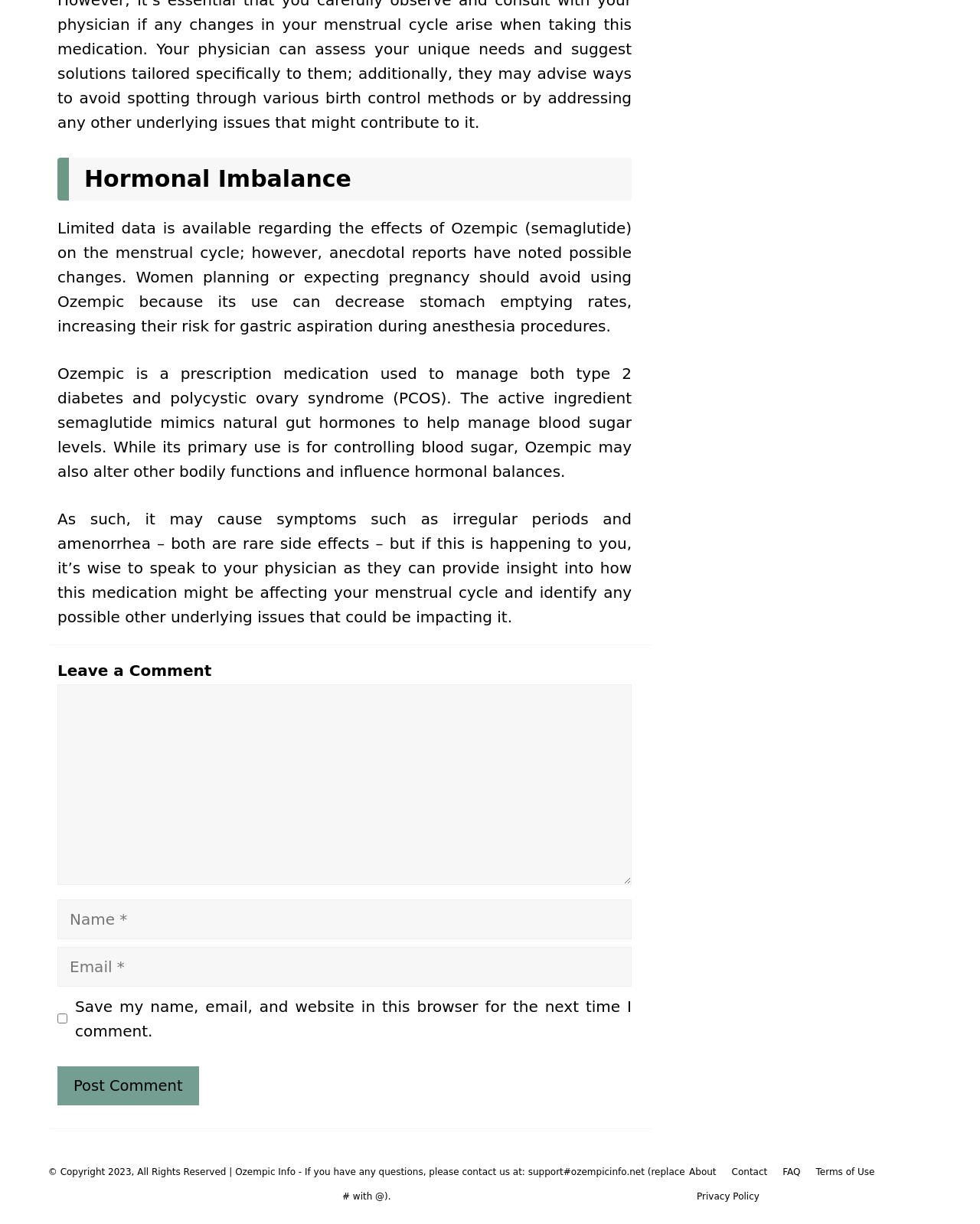What is the copyright year mentioned at the bottom of the webpage?
Provide a short answer using one word or a brief phrase based on the image.

2023